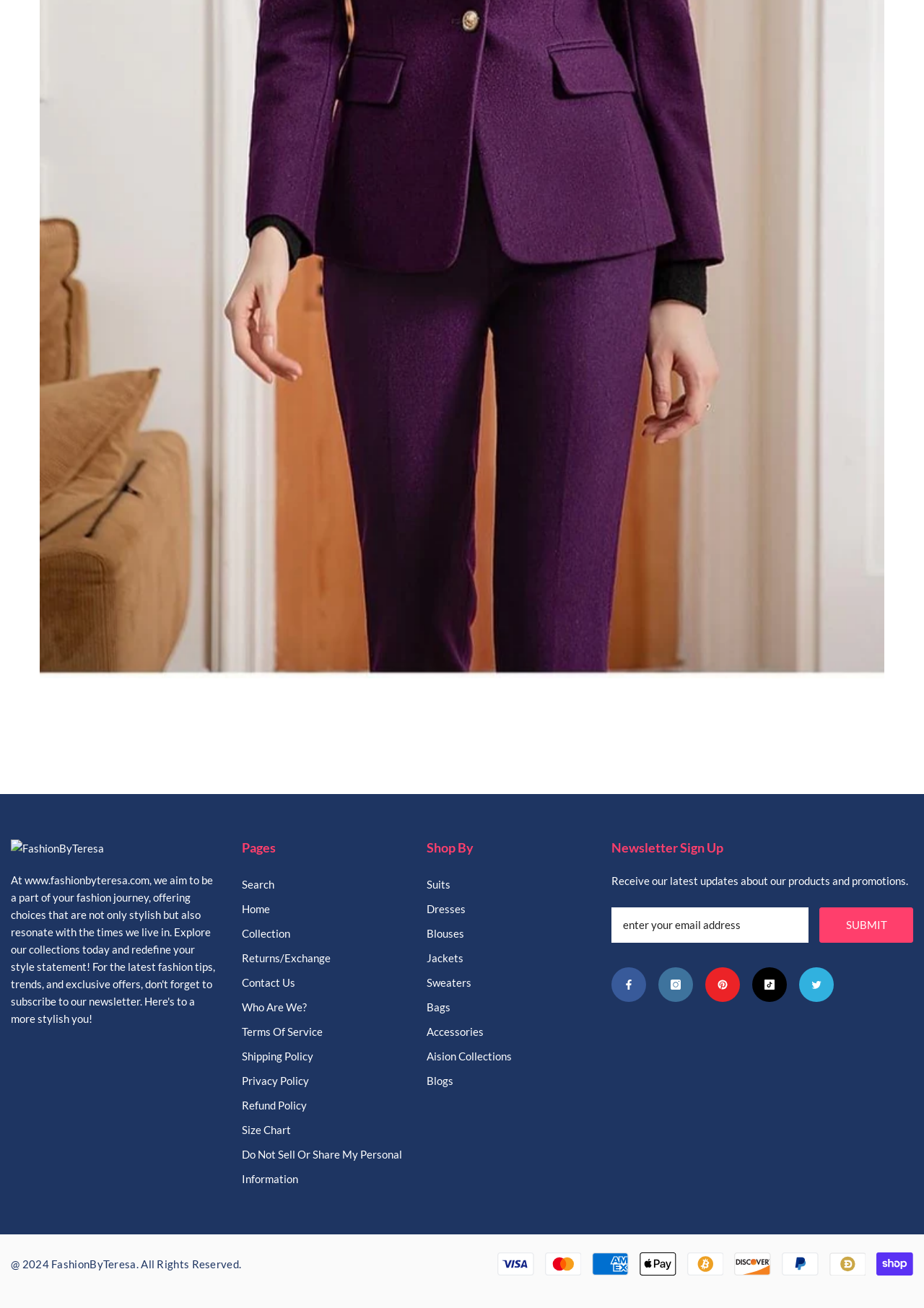How many payment methods are accepted?
Kindly give a detailed and elaborate answer to the question.

The payment methods are displayed at the bottom of the webpage, and they include Visa, Mastercard, American Express, Apple Pay, Bitcoin, Discover, PayPal, Dogecoin, and Shop Pay. By counting these payment methods, we can determine that 9 payment methods are accepted.